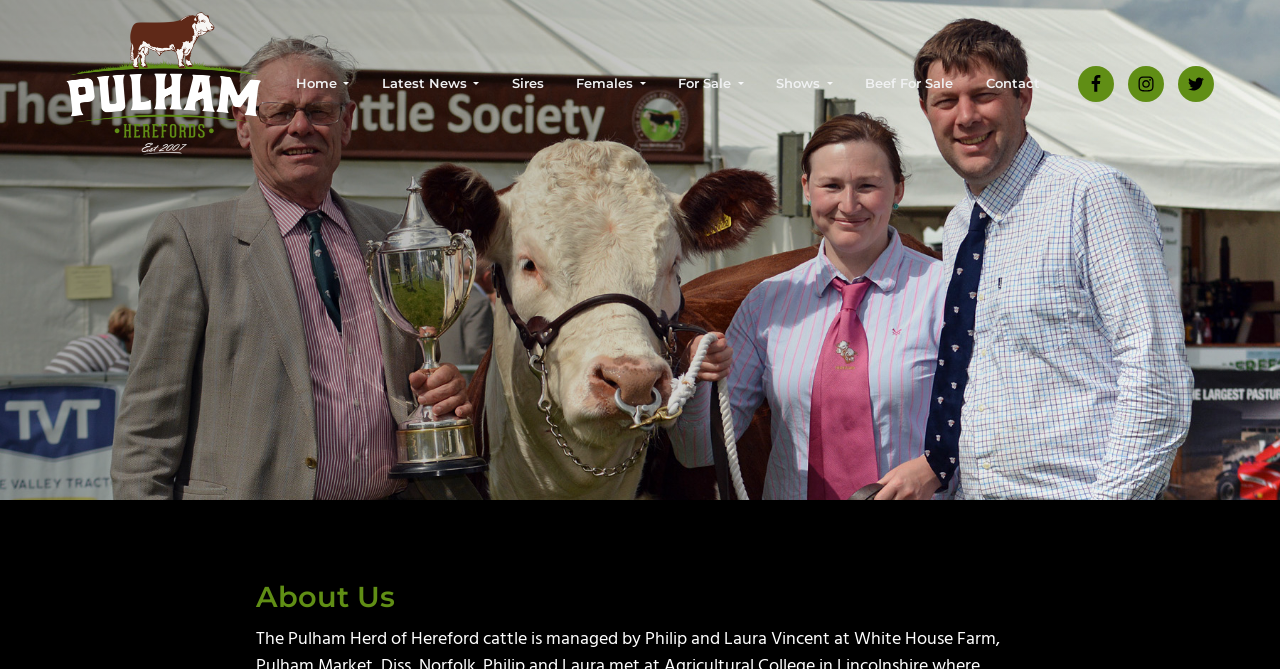How many social media links are present?
Using the image, provide a detailed and thorough answer to the question.

There are three social media links present on the webpage, which are Facebook, Instagram, and Twitter, each with its respective image and link.